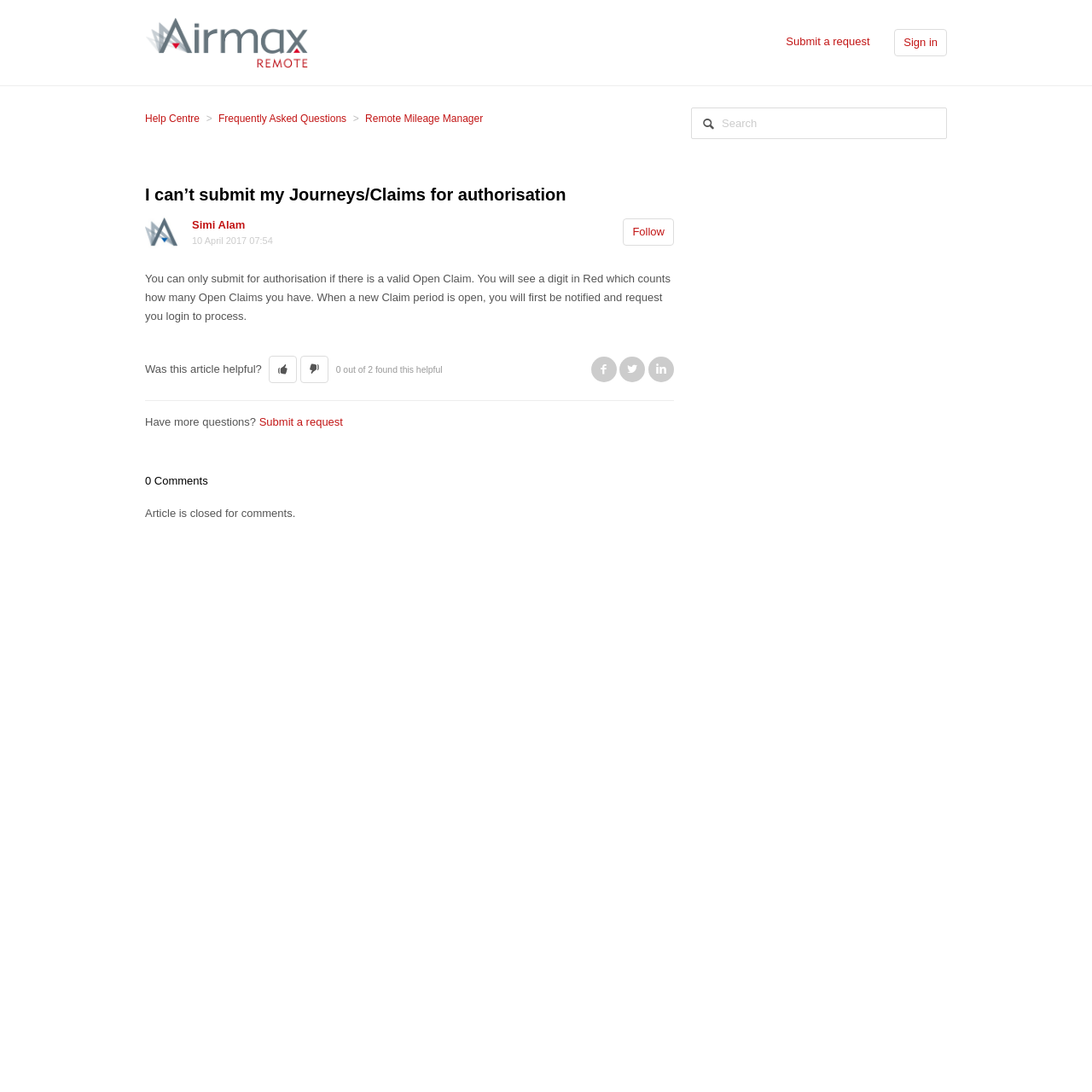What is the purpose of this webpage?
Using the image provided, answer with just one word or phrase.

Help Centre